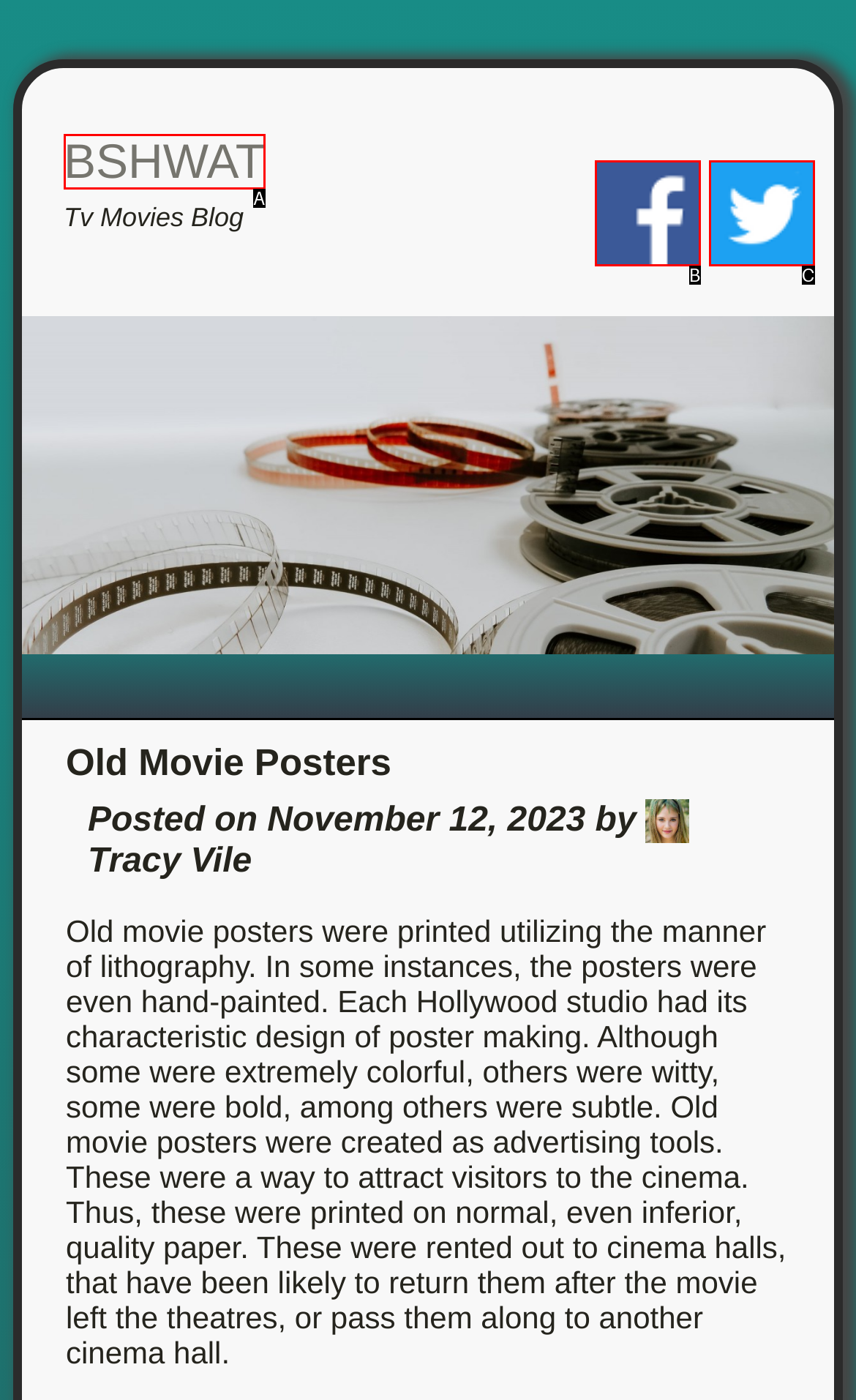Based on the given description: BSHWAT, identify the correct option and provide the corresponding letter from the given choices directly.

A